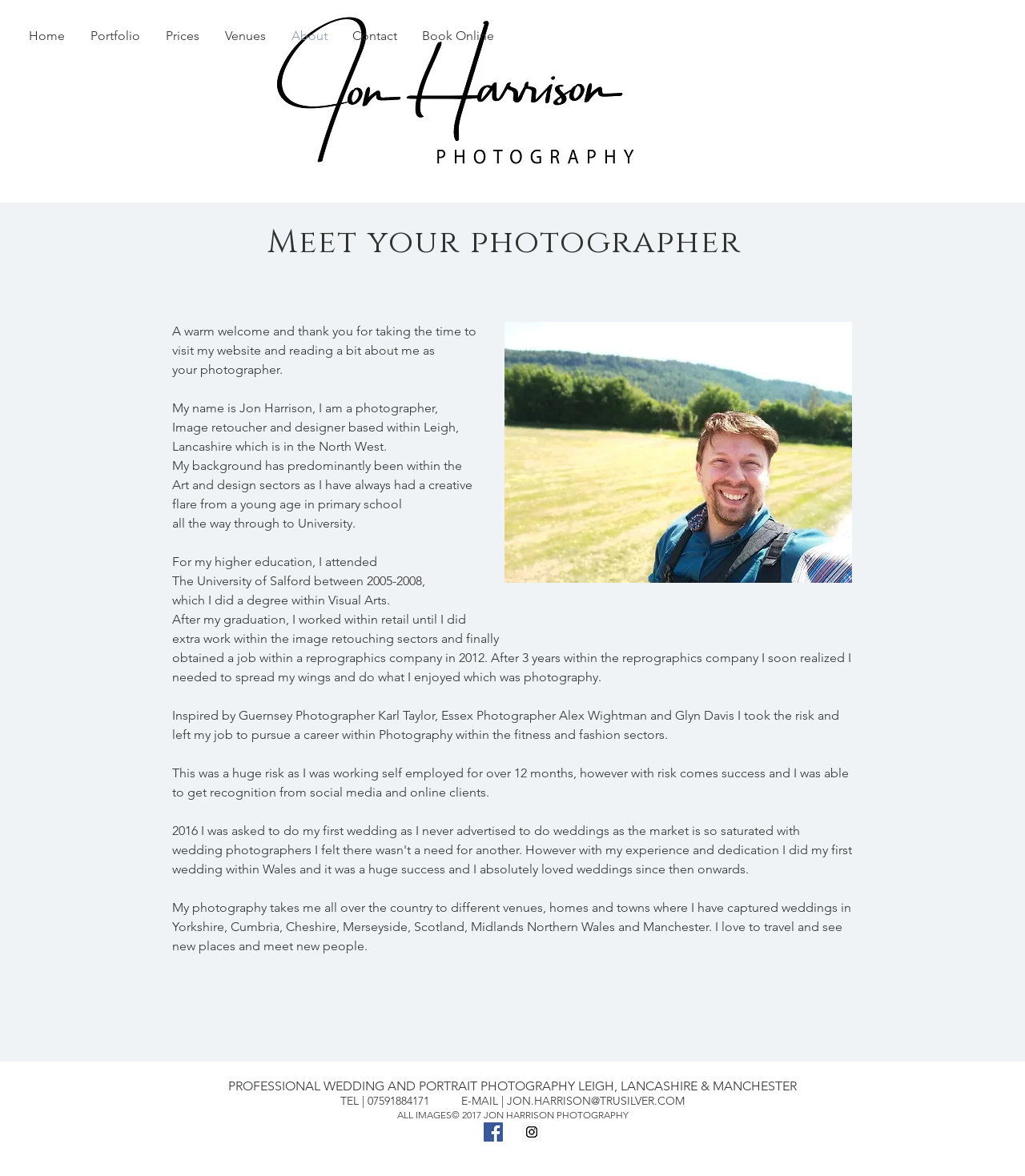Can you specify the bounding box coordinates of the area that needs to be clicked to fulfill the following instruction: "Contact Jon Harrison"?

[0.331, 0.014, 0.399, 0.048]